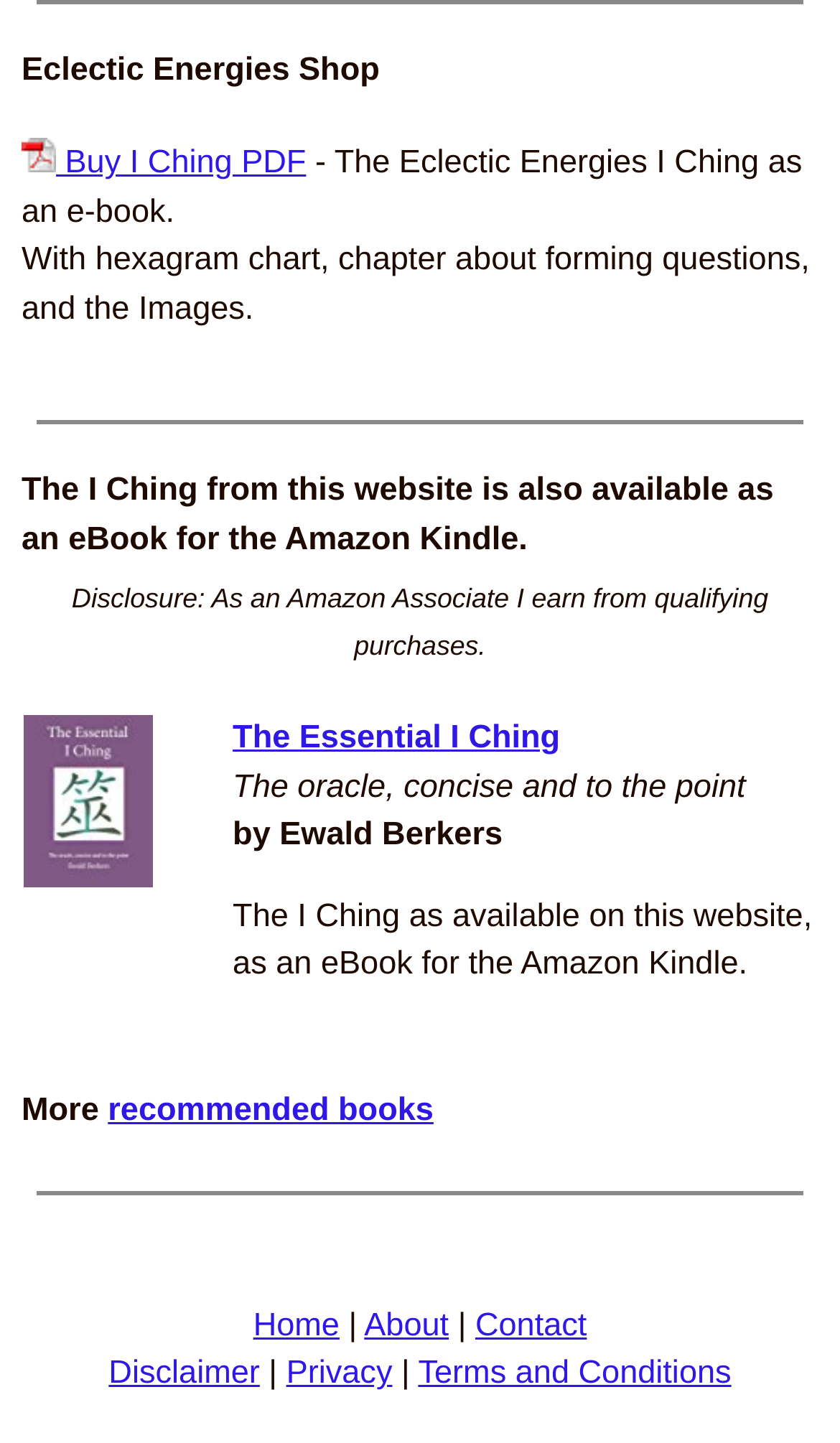Pinpoint the bounding box coordinates of the clickable area needed to execute the instruction: "Click the Print this page button". The coordinates should be specified as four float numbers between 0 and 1, i.e., [left, top, right, bottom].

None